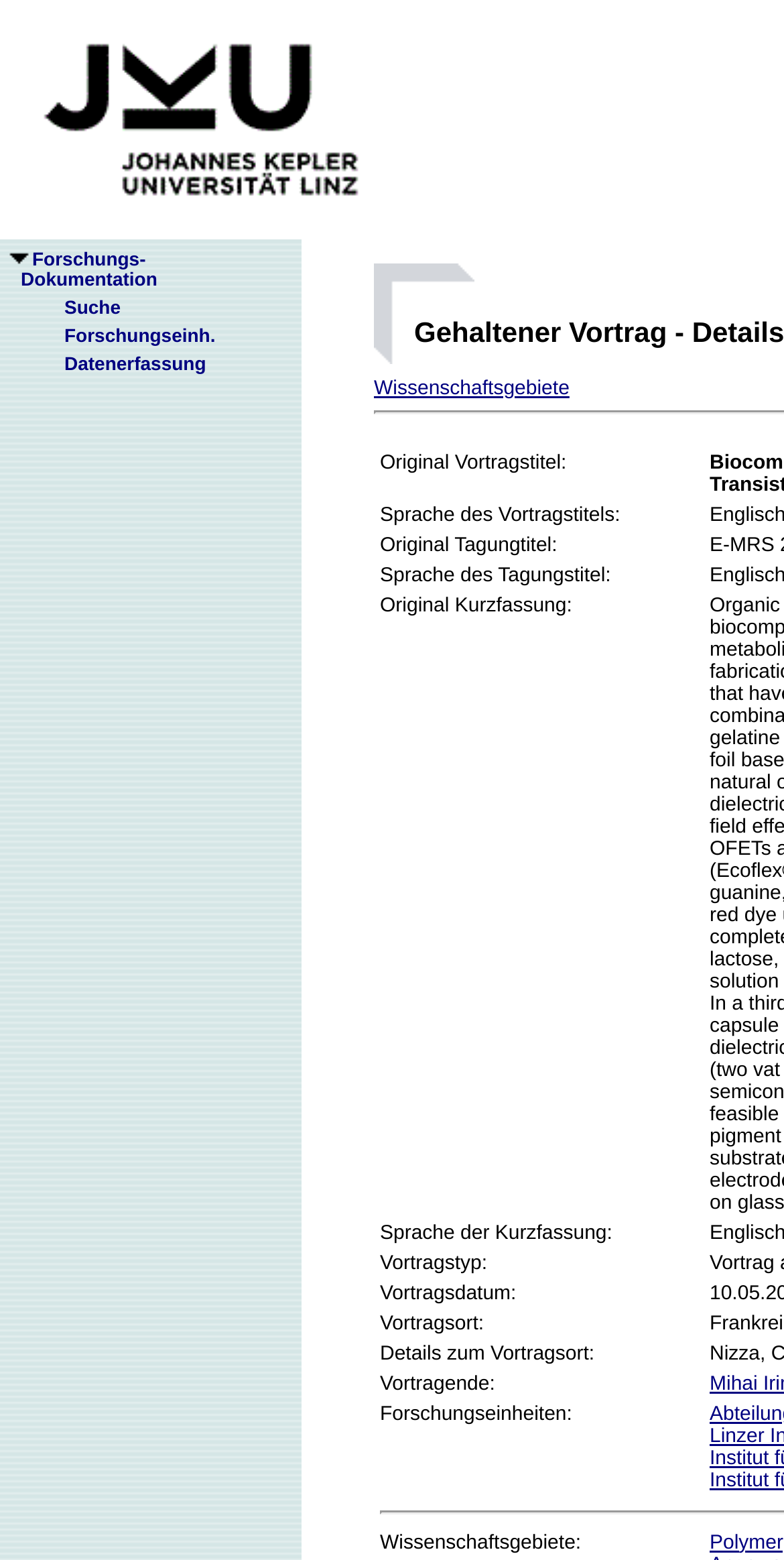Bounding box coordinates are to be given in the format (top-left x, top-left y, bottom-right x, bottom-right y). All values must be floating point numbers between 0 and 1. Provide the bounding box coordinate for the UI element described as: Wissenschaftsgebiete:

[0.485, 0.982, 0.741, 0.996]